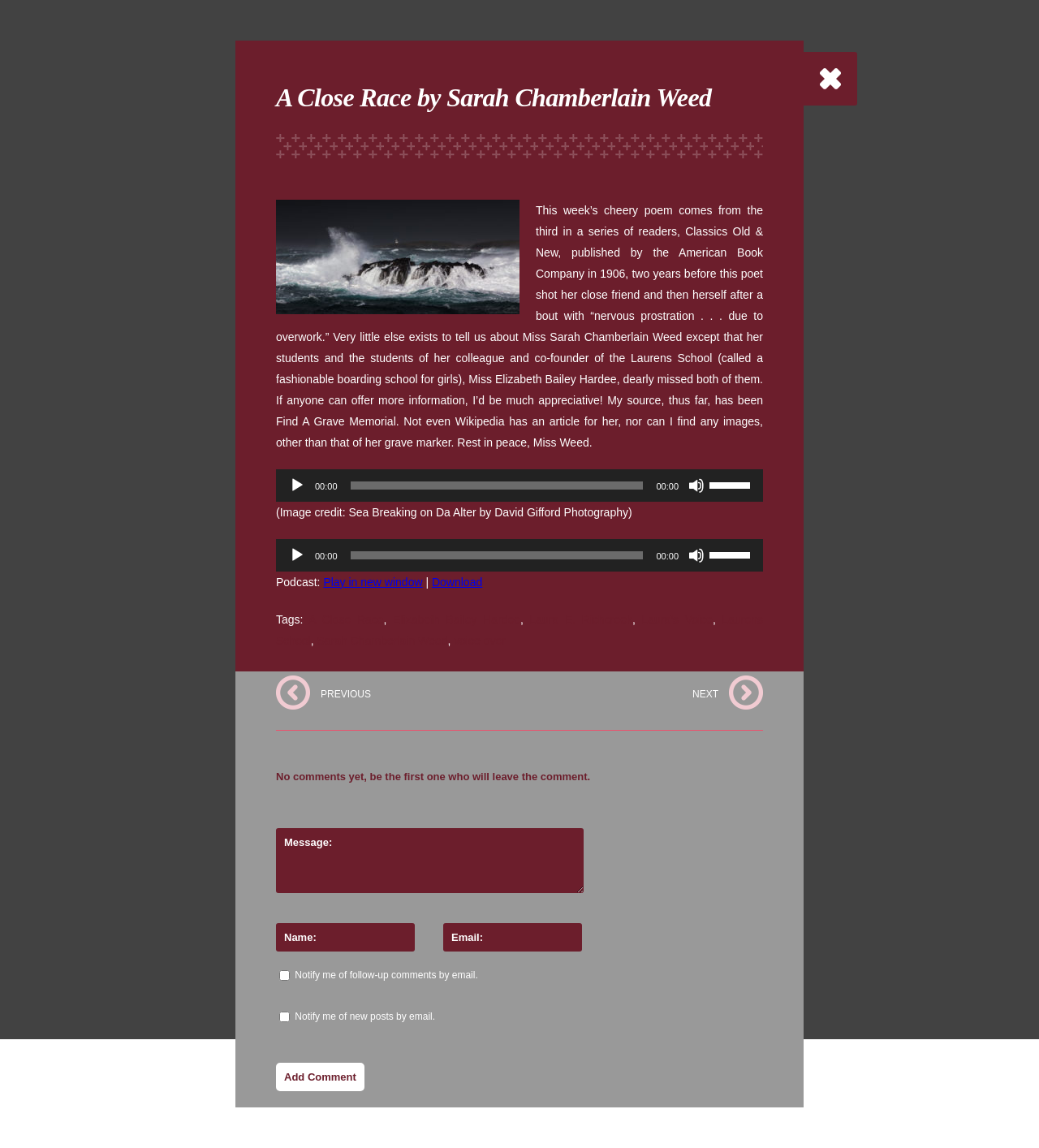Using the description: "PREVIOUS", determine the UI element's bounding box coordinates. Ensure the coordinates are in the format of four float numbers between 0 and 1, i.e., [left, top, right, bottom].

[0.266, 0.588, 0.357, 0.618]